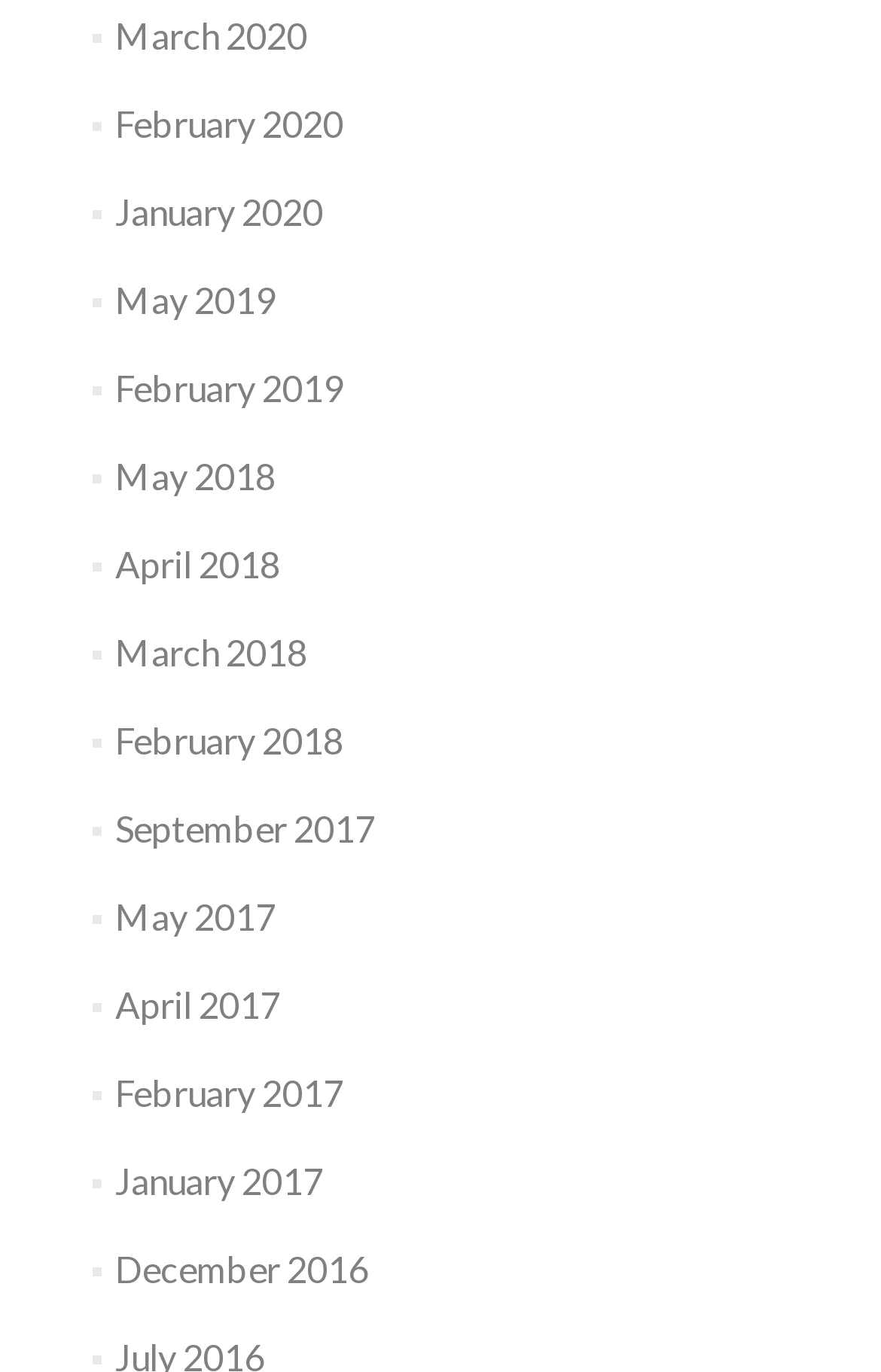What is the earliest month and year available on this webpage?
Use the information from the image to give a detailed answer to the question.

I looked at the links on the webpage and found that the earliest month and year available is December 2016, which is the last link on the list.